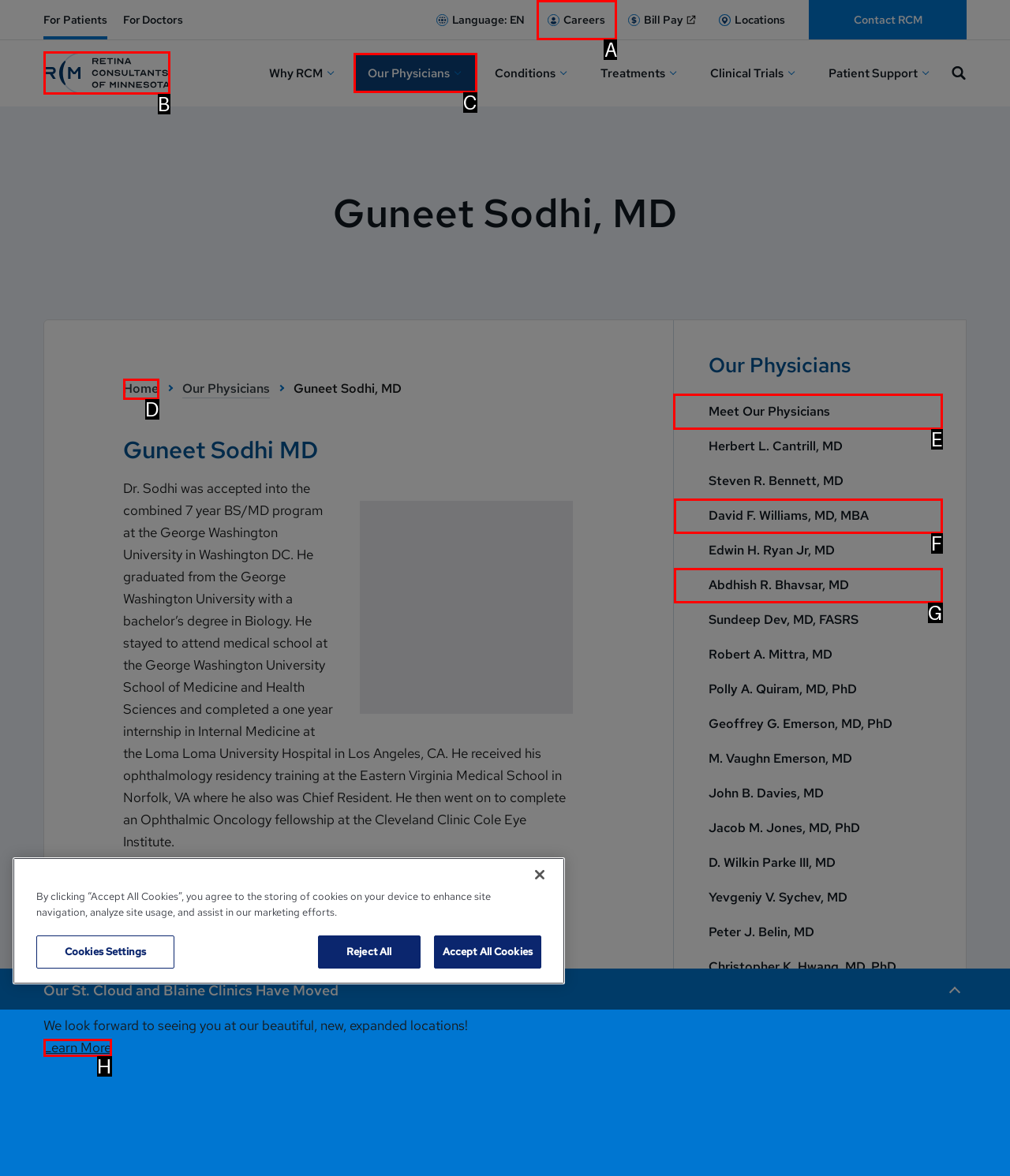What letter corresponds to the UI element to complete this task: Click the 'Meet Our Physicians' link
Answer directly with the letter.

E